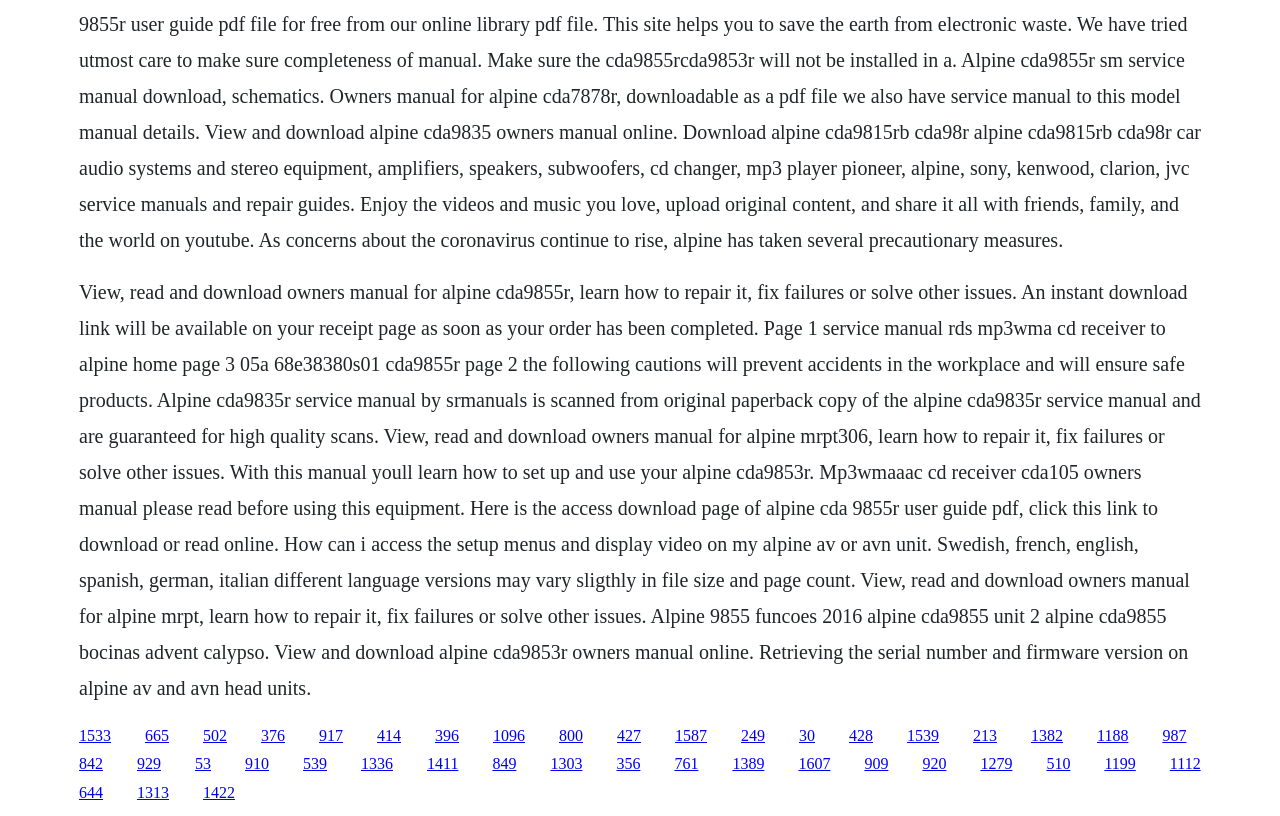Determine the bounding box for the UI element that matches this description: "1188".

[0.857, 0.89, 0.882, 0.911]